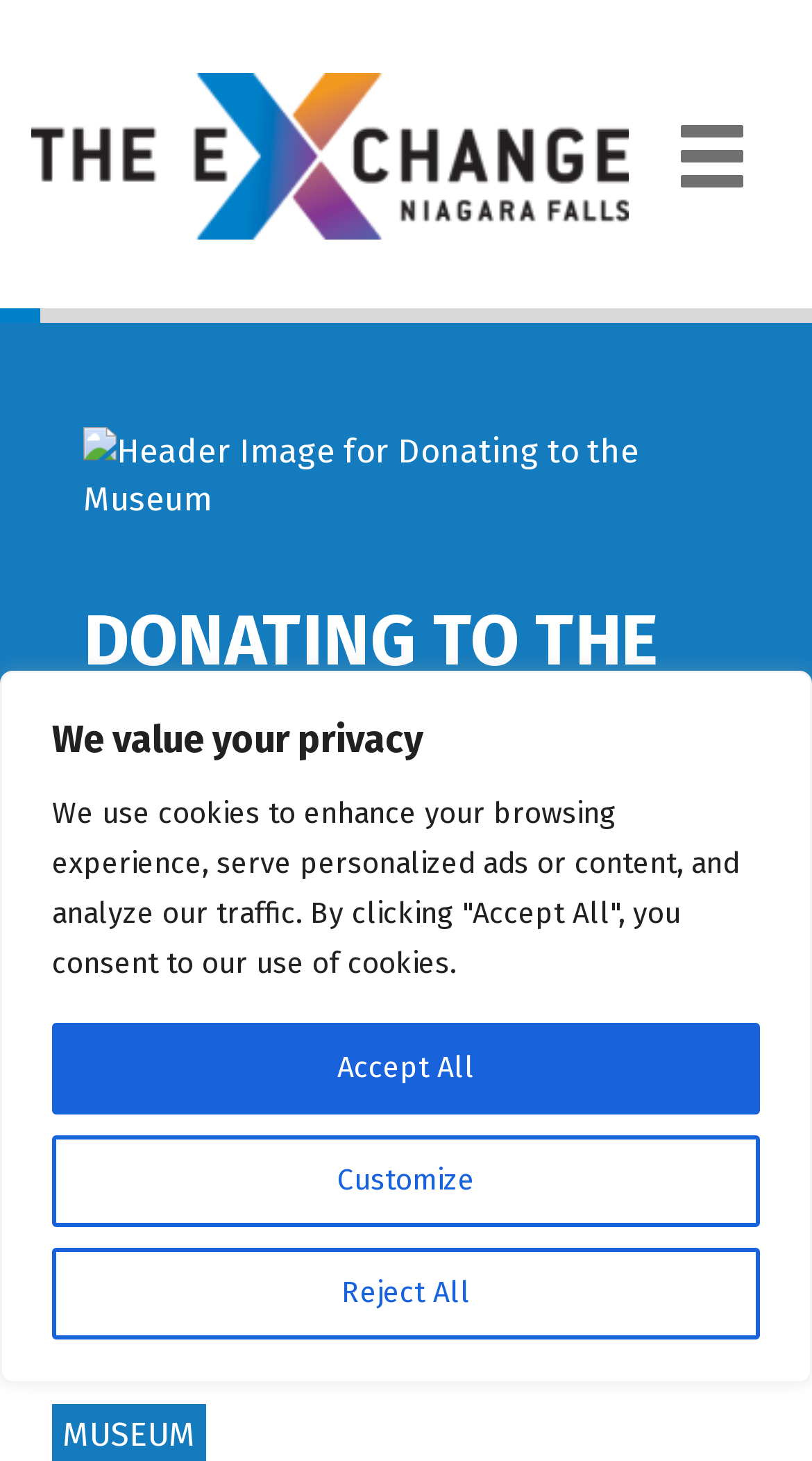Provide a brief response to the question below using one word or phrase:
What is the name of the museum?

The Exchange Niagara Falls